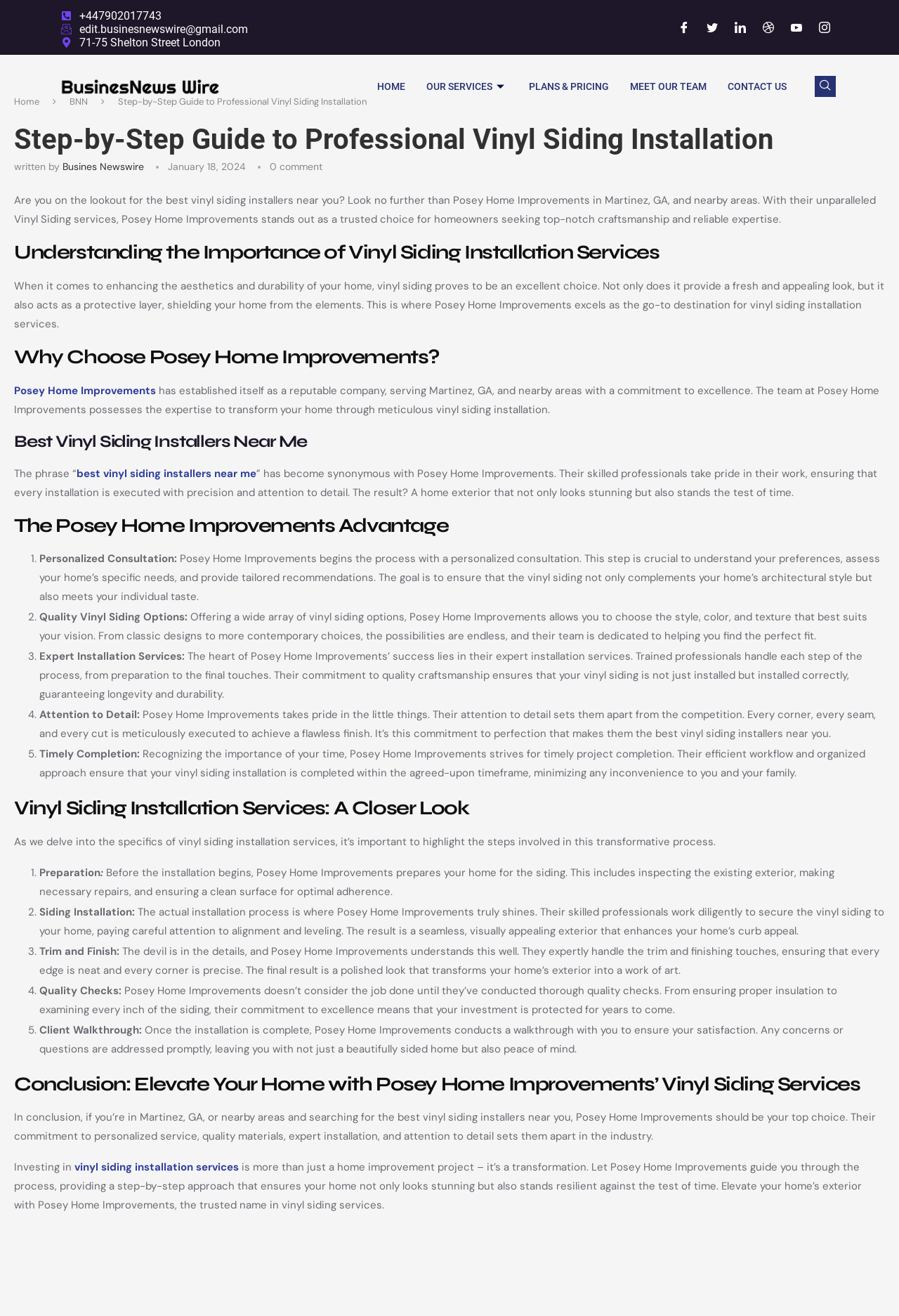Please determine the bounding box coordinates of the element's region to click in order to carry out the following instruction: "Get a personalized consultation for vinyl siding installation". The coordinates should be four float numbers between 0 and 1, i.e., [left, top, right, bottom].

[0.044, 0.419, 0.197, 0.43]